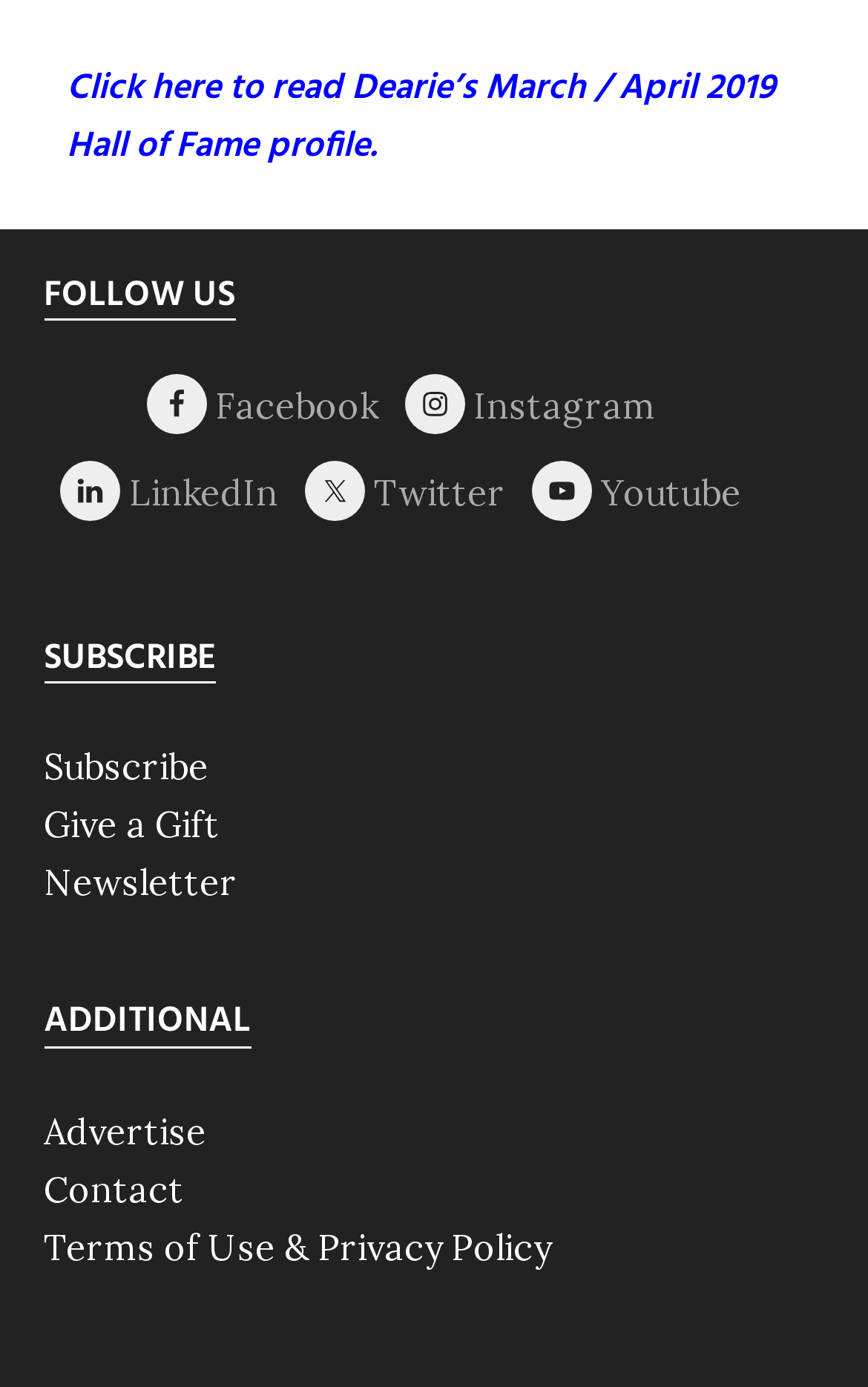What is the first social media platform listed?
Look at the screenshot and respond with a single word or phrase.

Facebook